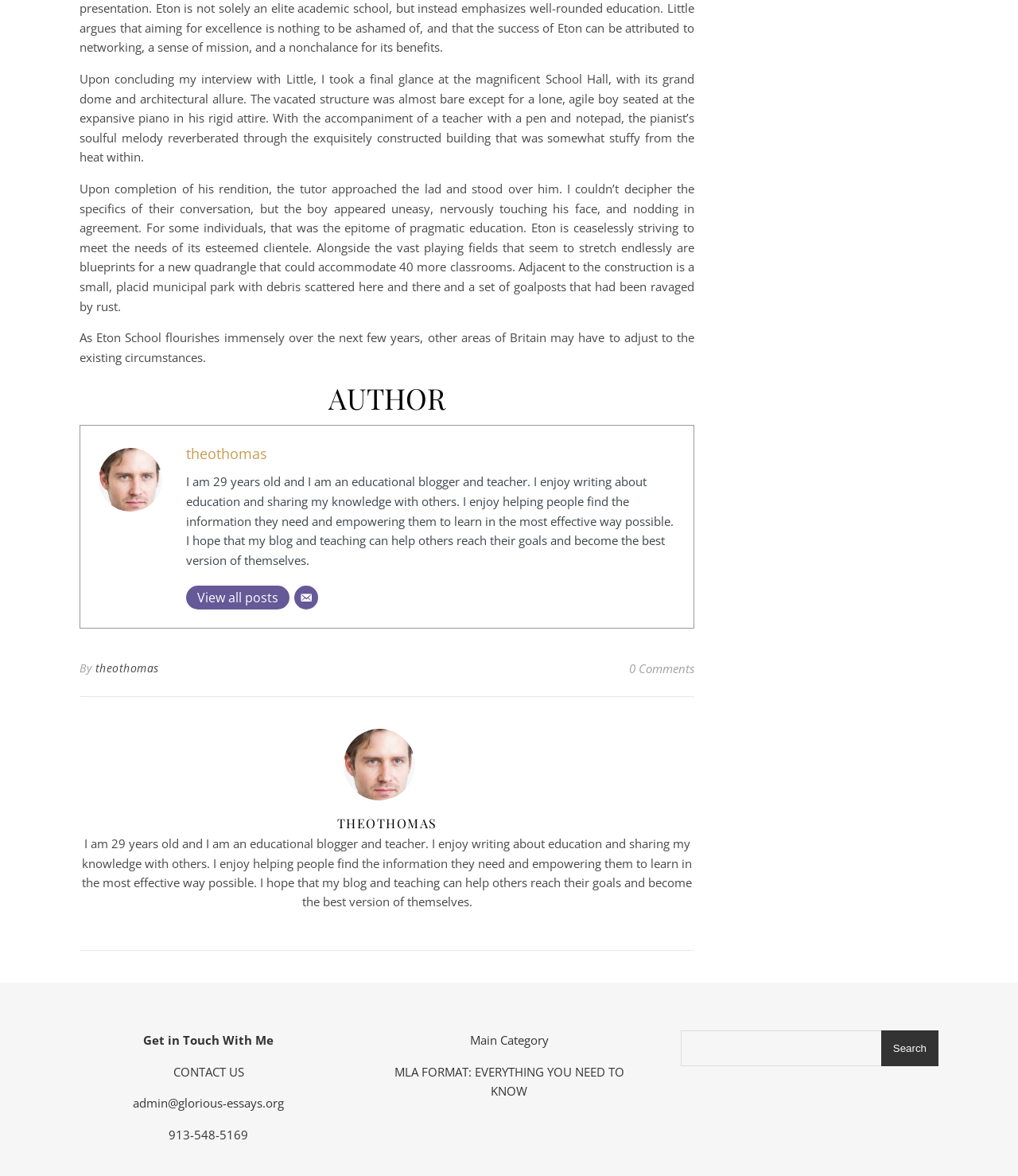Identify the bounding box of the HTML element described as: "Alabama".

None